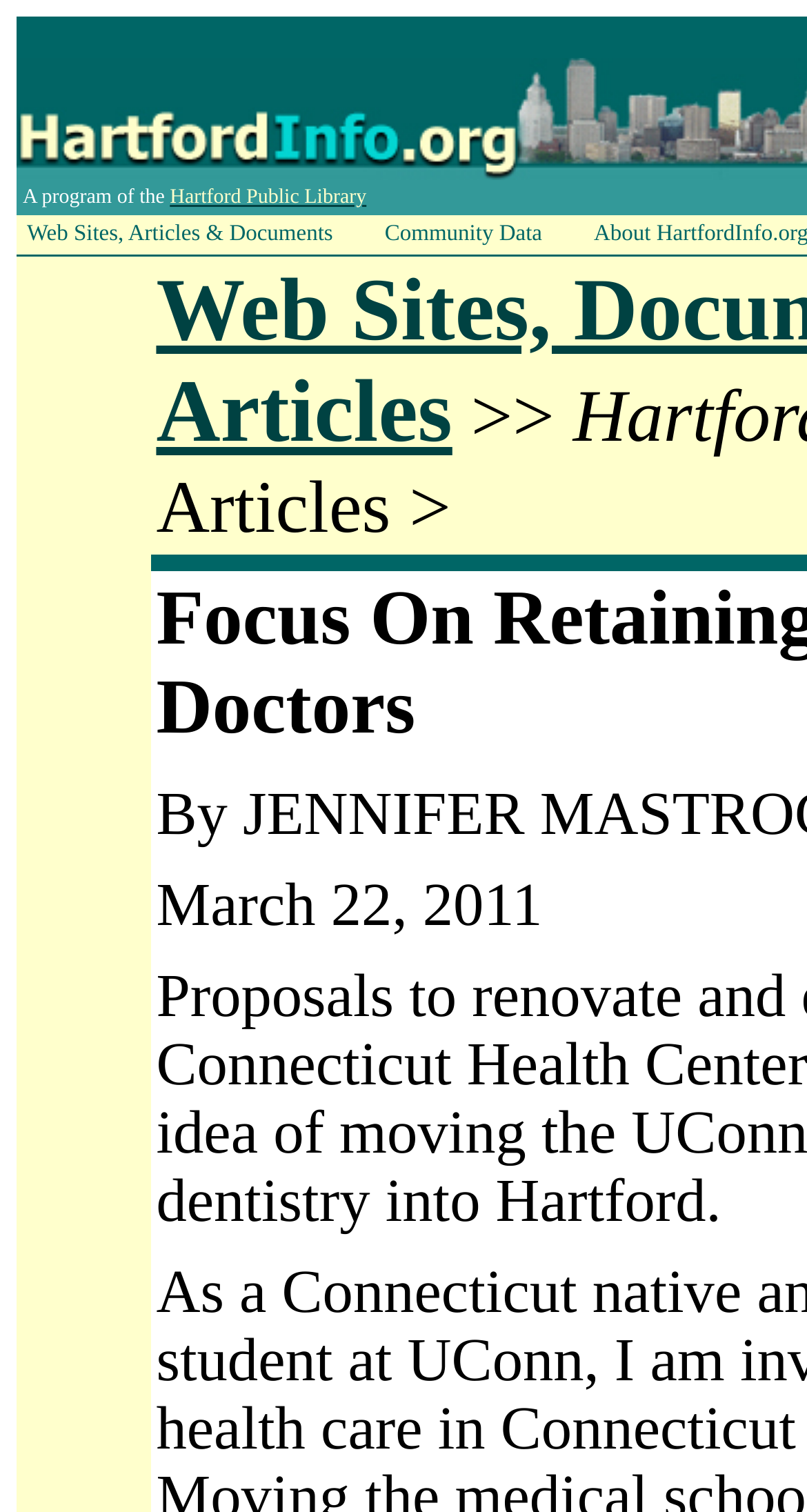Based on the element description "Hartford Public Library", predict the bounding box coordinates of the UI element.

[0.21, 0.123, 0.454, 0.138]